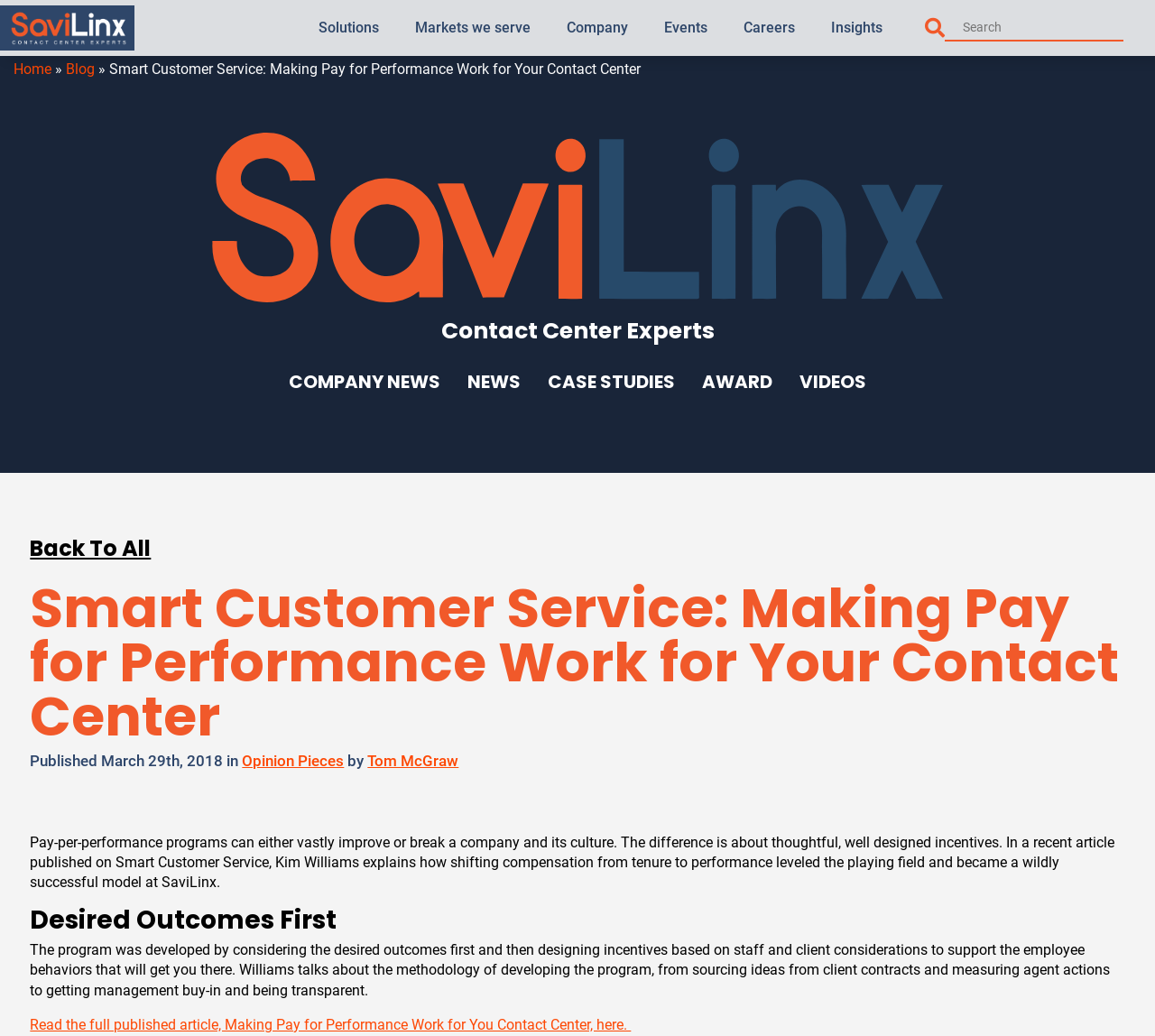Please locate the bounding box coordinates of the element that needs to be clicked to achieve the following instruction: "read the full article". The coordinates should be four float numbers between 0 and 1, i.e., [left, top, right, bottom].

[0.026, 0.981, 0.546, 0.997]